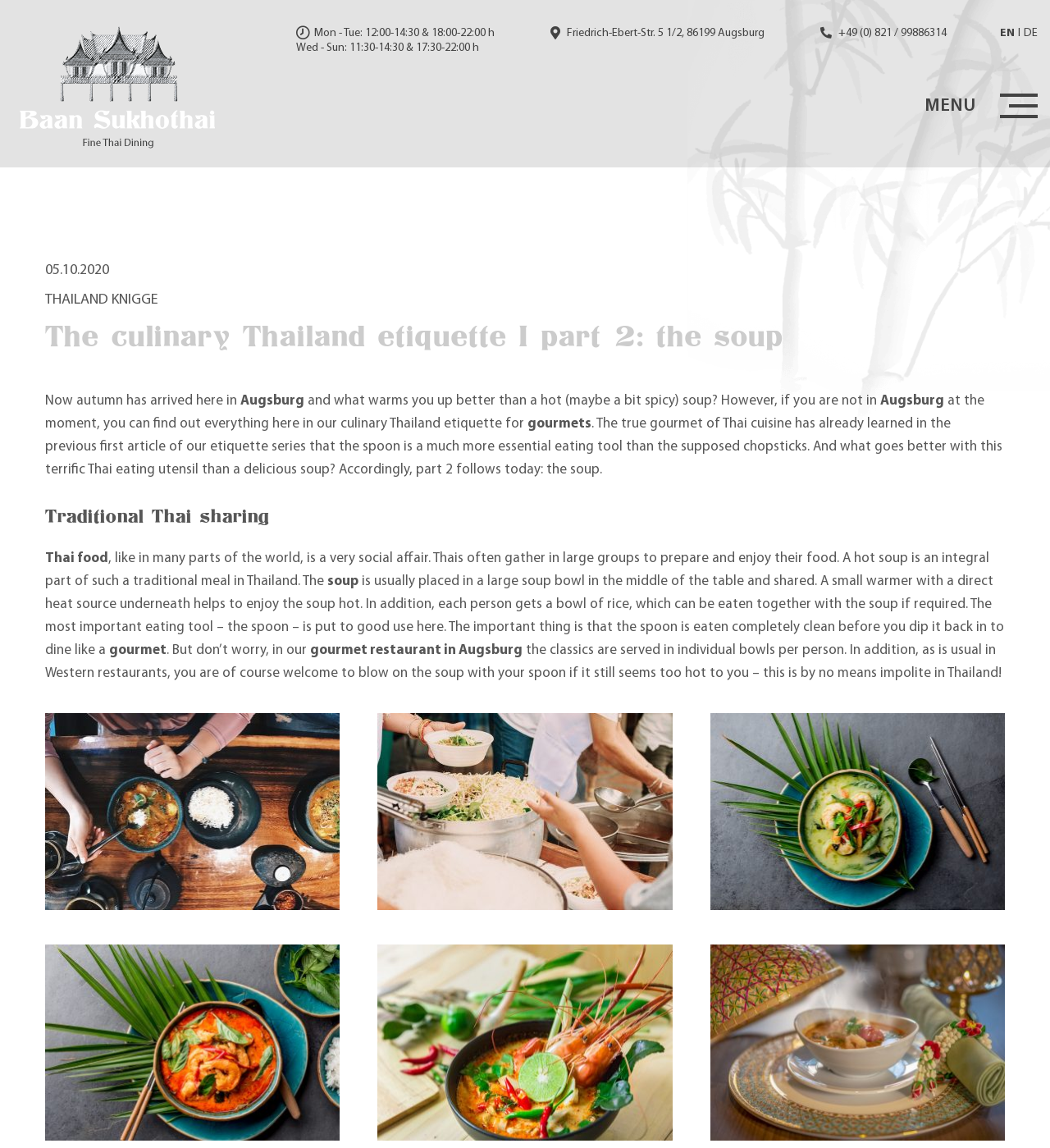Provide a brief response to the question using a single word or phrase: 
What is the theme of the article?

Thai cuisine